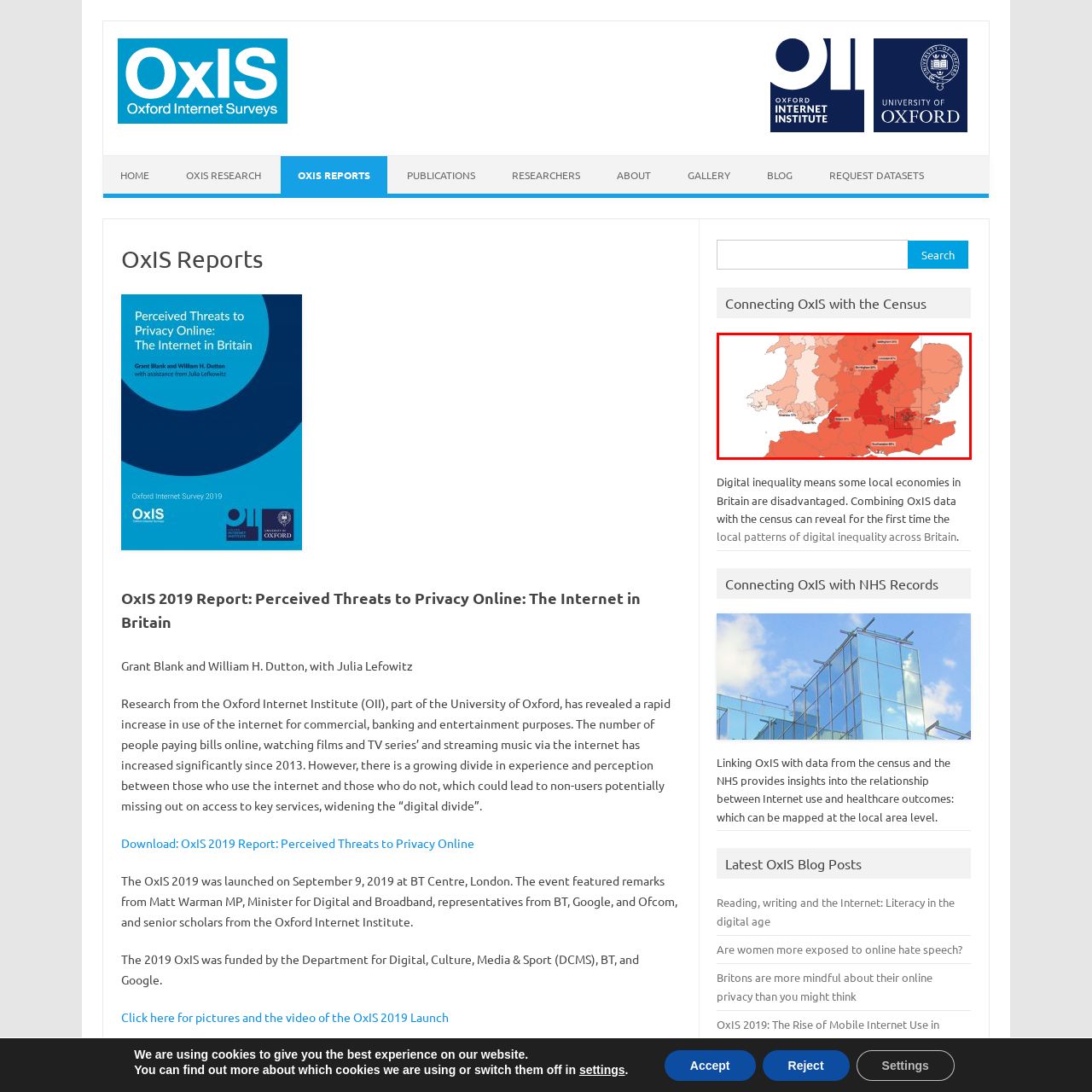Create a detailed narrative of the image inside the red-lined box.

This image presents a detailed map illustrating the connection between OxIS (Oxford Internet Surveys) data and census data across various regions in Britain. The map employs a gradient of reds to depict varying levels of digital inequality, highlighting areas where local economies may be disadvantaged. Key cities such as London, Birmingham, Leicester, and Southampton are marked, showing their specific percentages related to internet usage. The visual emphasizes the significance of combining OxIS data with census information to reveal insights into the disparities in digital access and its impact on communities throughout the country.